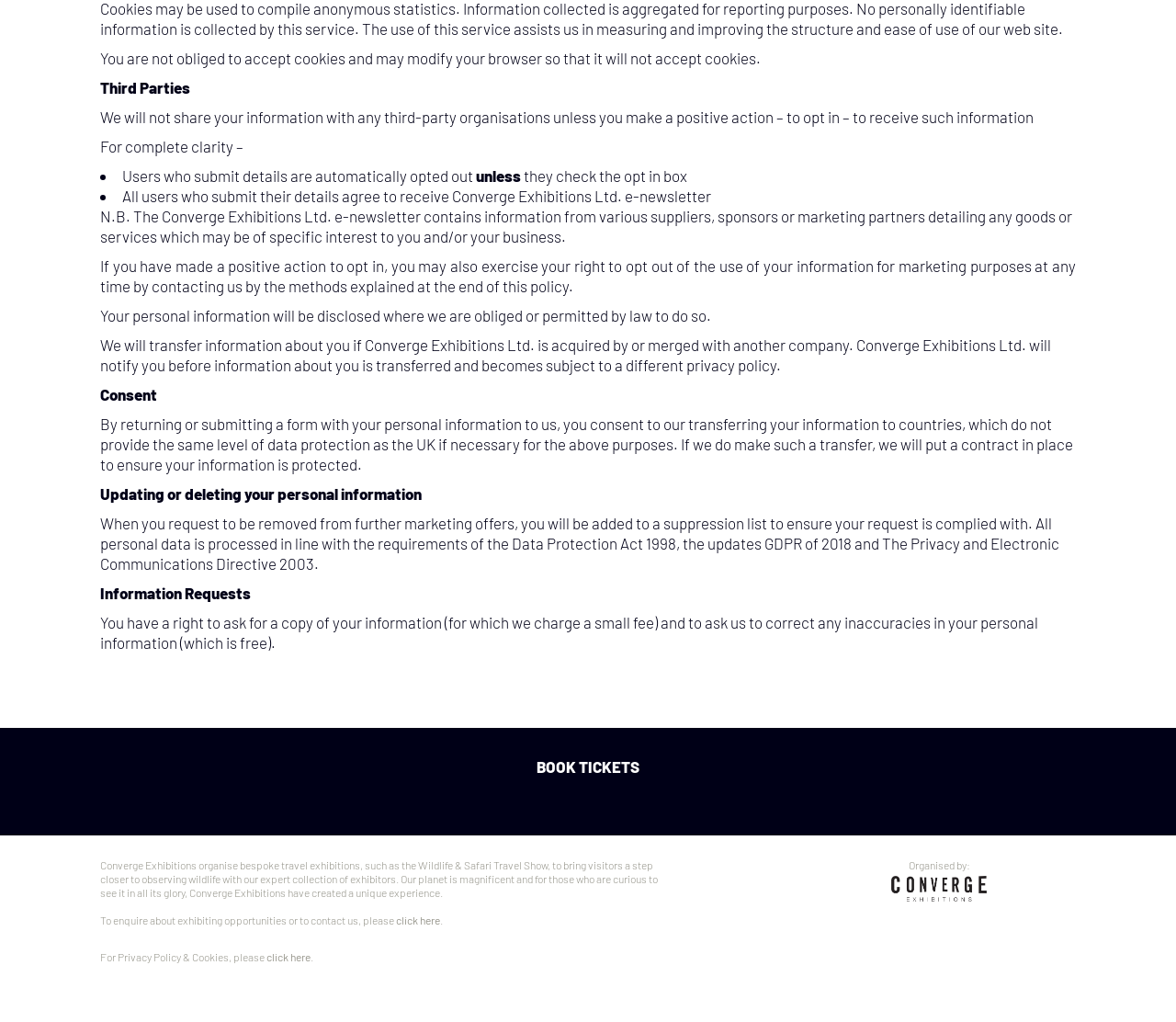What is the purpose of the suppression list?
Refer to the image and give a detailed answer to the question.

According to the webpage, when users request to be removed from further marketing offers, they will be added to a suppression list to ensure their request is complied with.